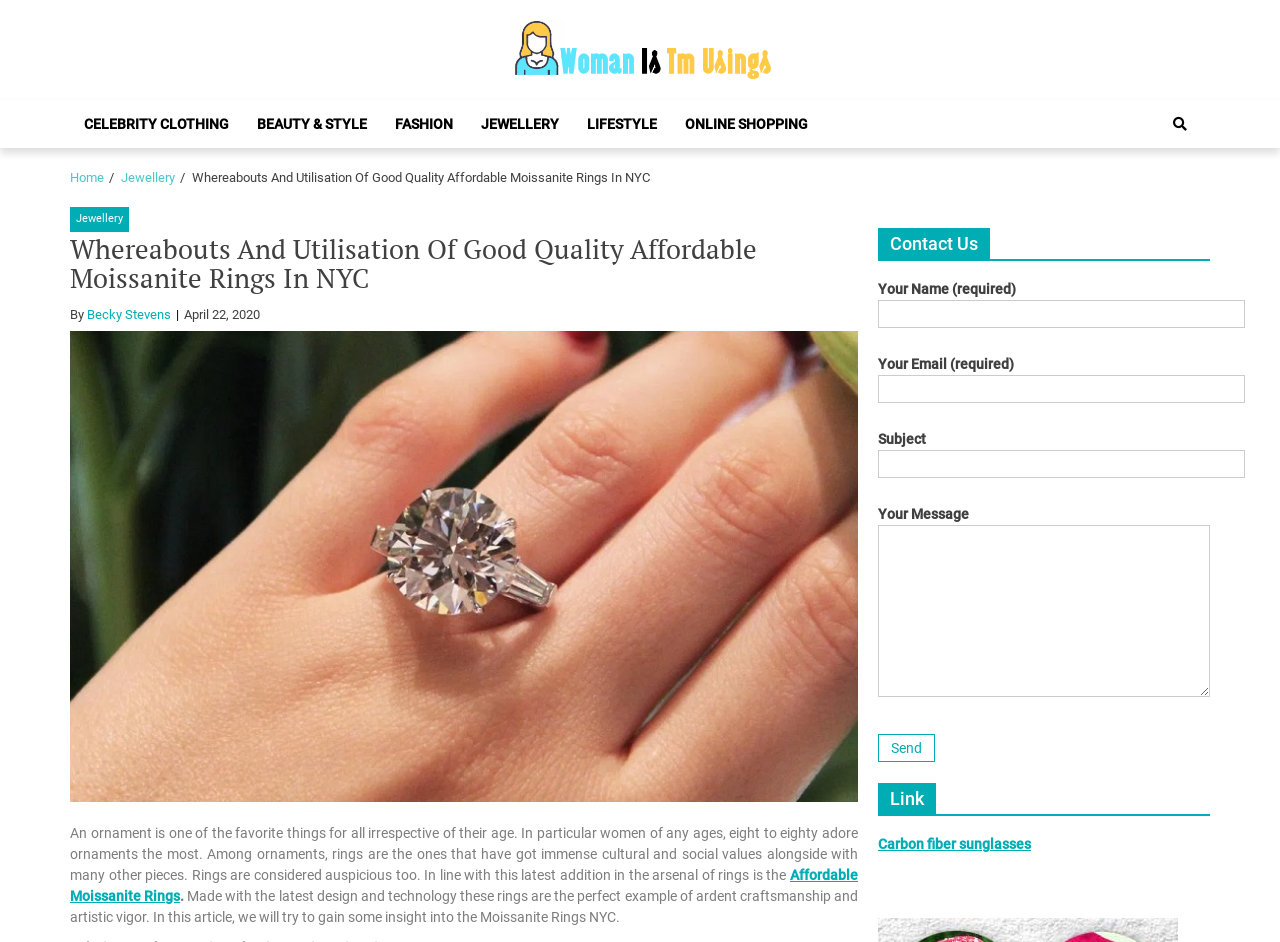Respond to the question with just a single word or phrase: 
What type of navigation is available on the webpage?

Primary Navigation